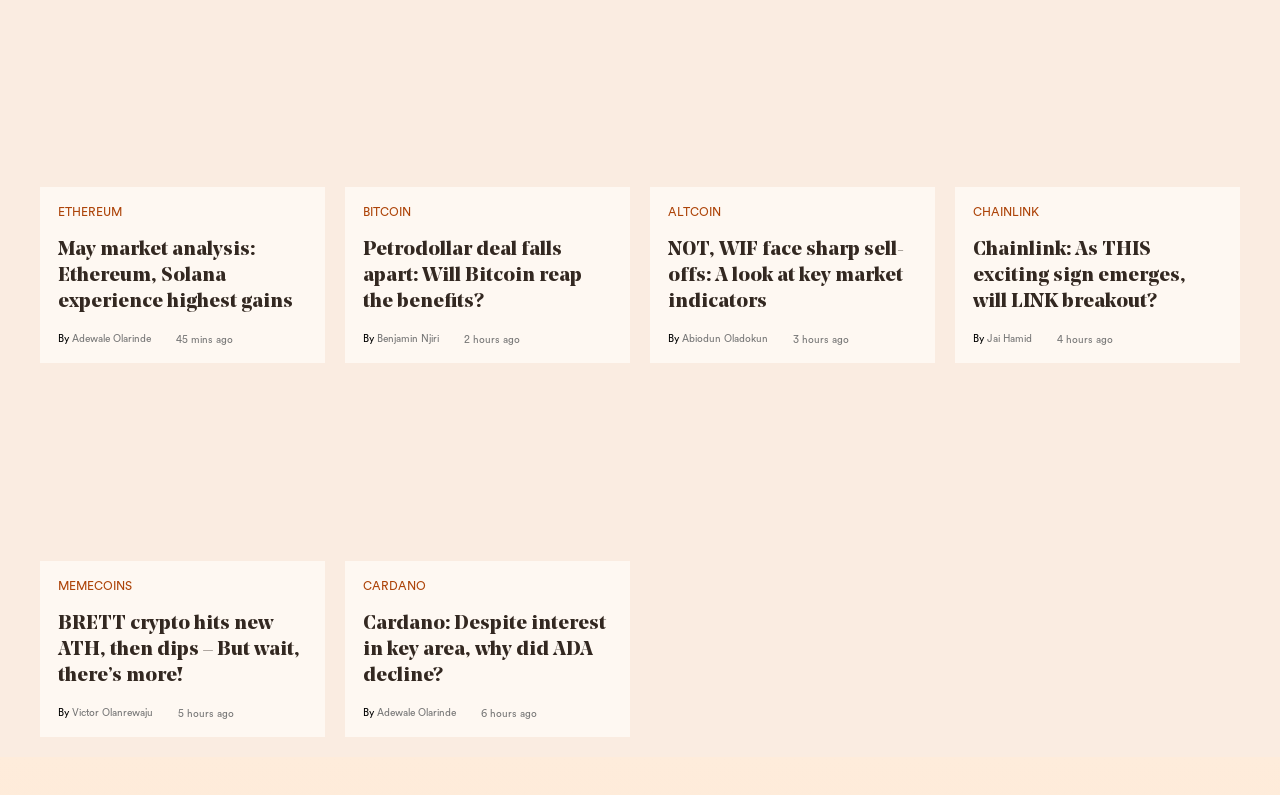Please predict the bounding box coordinates (top-left x, top-left y, bottom-right x, bottom-right y) for the UI element in the screenshot that fits the description: Adewale Olarinde

[0.056, 0.18, 0.118, 0.194]